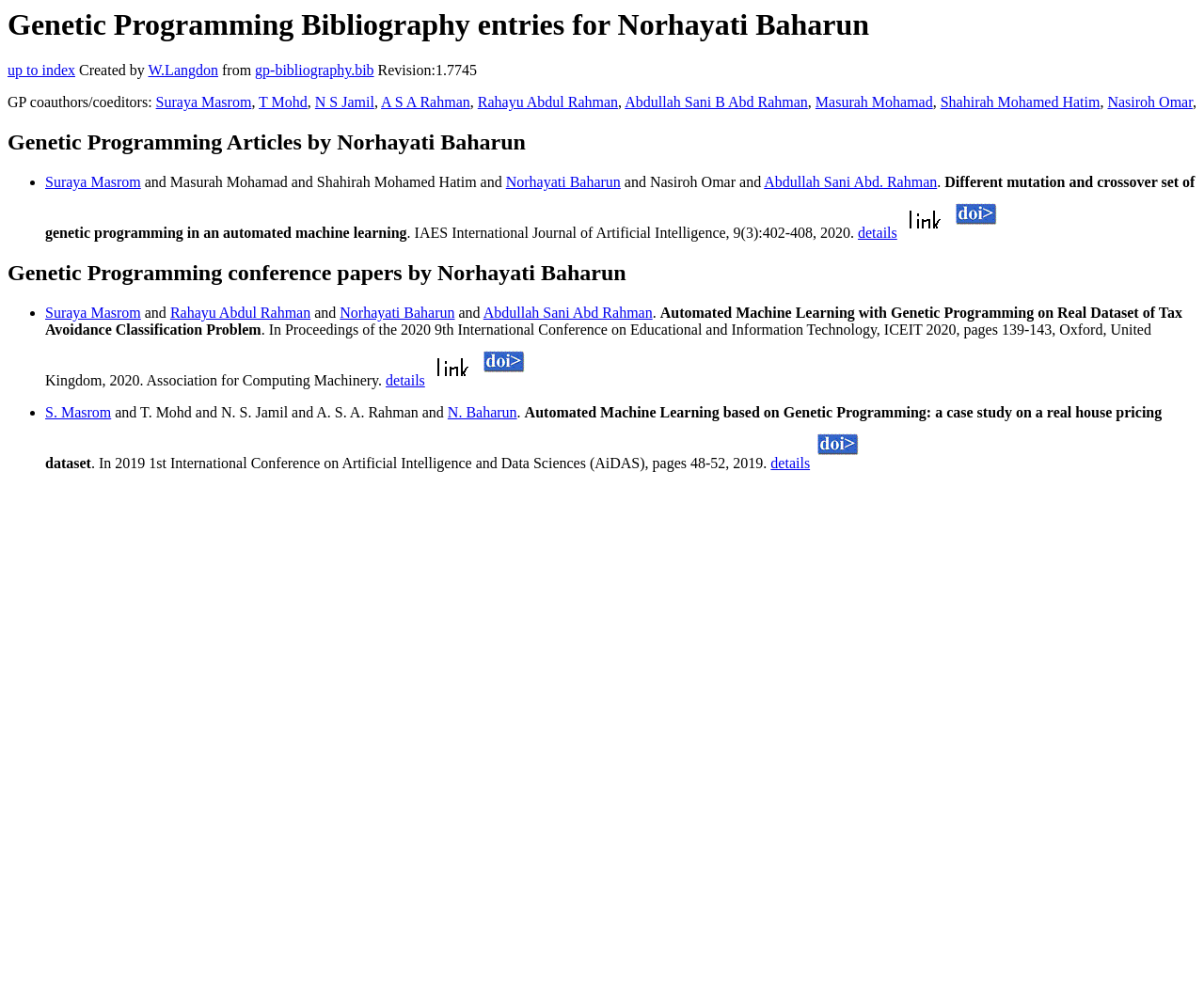Articulate a complete and detailed caption of the webpage elements.

The webpage is a bibliography of Genetic Programming articles and conference papers by Norhayati Baharun. At the top, there is a heading that displays the title of the webpage, "Genetic Programming Bibliography entries for Norhayati Baharun". Below the title, there are links to navigate to the index and information about the creator of the bibliography, W. Langdon.

The webpage is divided into two main sections: Genetic Programming Articles and Genetic Programming Conference Papers. The first section, Genetic Programming Articles, lists several articles with their titles, authors, and publication information. Each article is represented by a bullet point, and the authors' names are links. The article titles are descriptive, providing information about the topic of the article, such as "Different mutation and crossover set of genetic programming in an automated machine learning".

The second section, Genetic Programming Conference Papers, lists several conference papers with their titles, authors, and publication information. Similar to the article section, each paper is represented by a bullet point, and the authors' names are links. The paper titles are also descriptive, providing information about the topic of the paper, such as "Automated Machine Learning with Genetic Programming on Real Dataset of Tax Avoidance Classification Problem".

Throughout the webpage, there are several links to "details" that provide additional information about each article or paper. There are also small images scattered throughout the webpage, likely icons or logos related to the publications. Overall, the webpage is a comprehensive bibliography of Norhayati Baharun's work in Genetic Programming, providing easy access to her articles and conference papers.